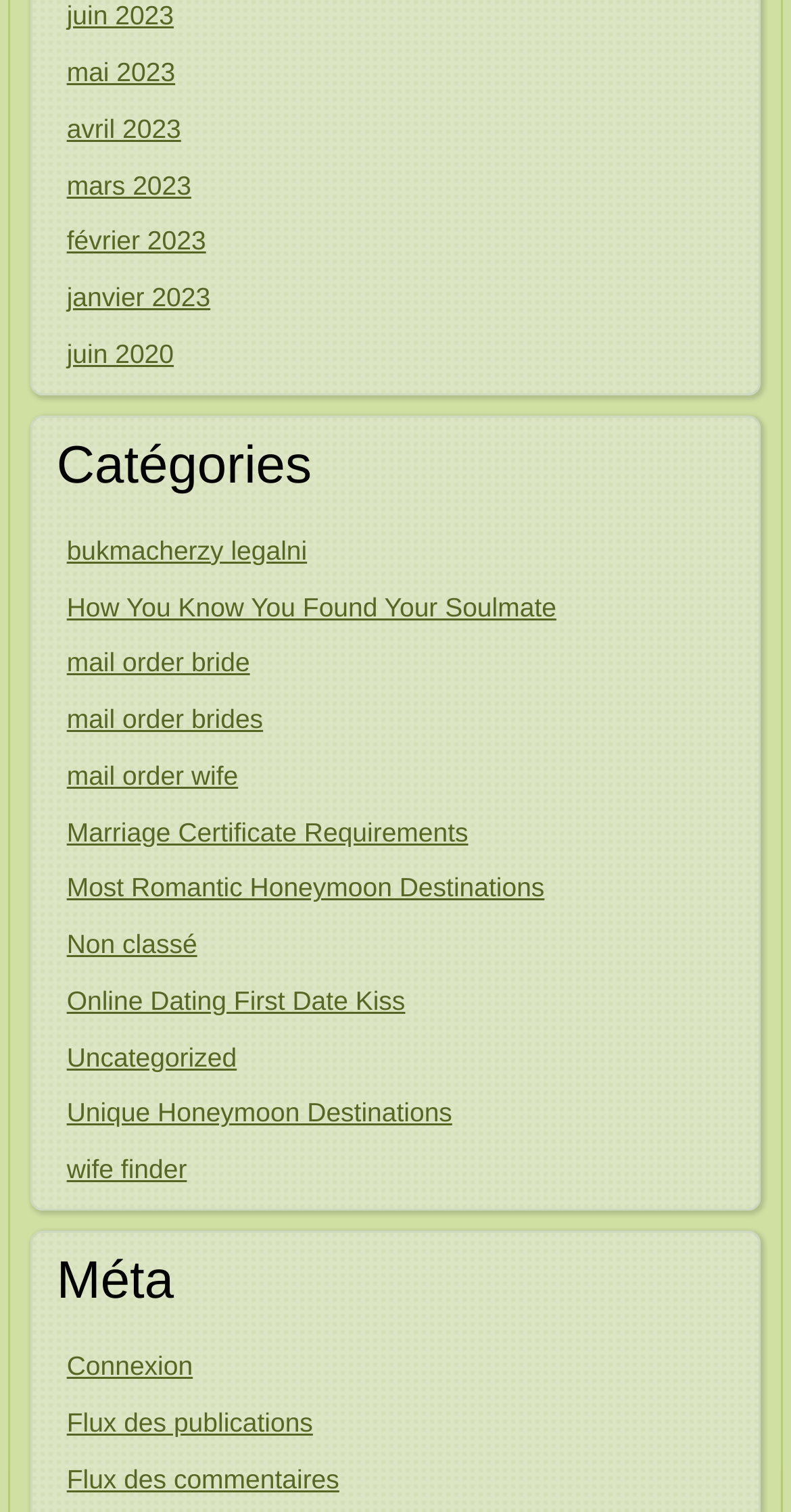Can you provide the bounding box coordinates for the element that should be clicked to implement the instruction: "Read the news"?

None